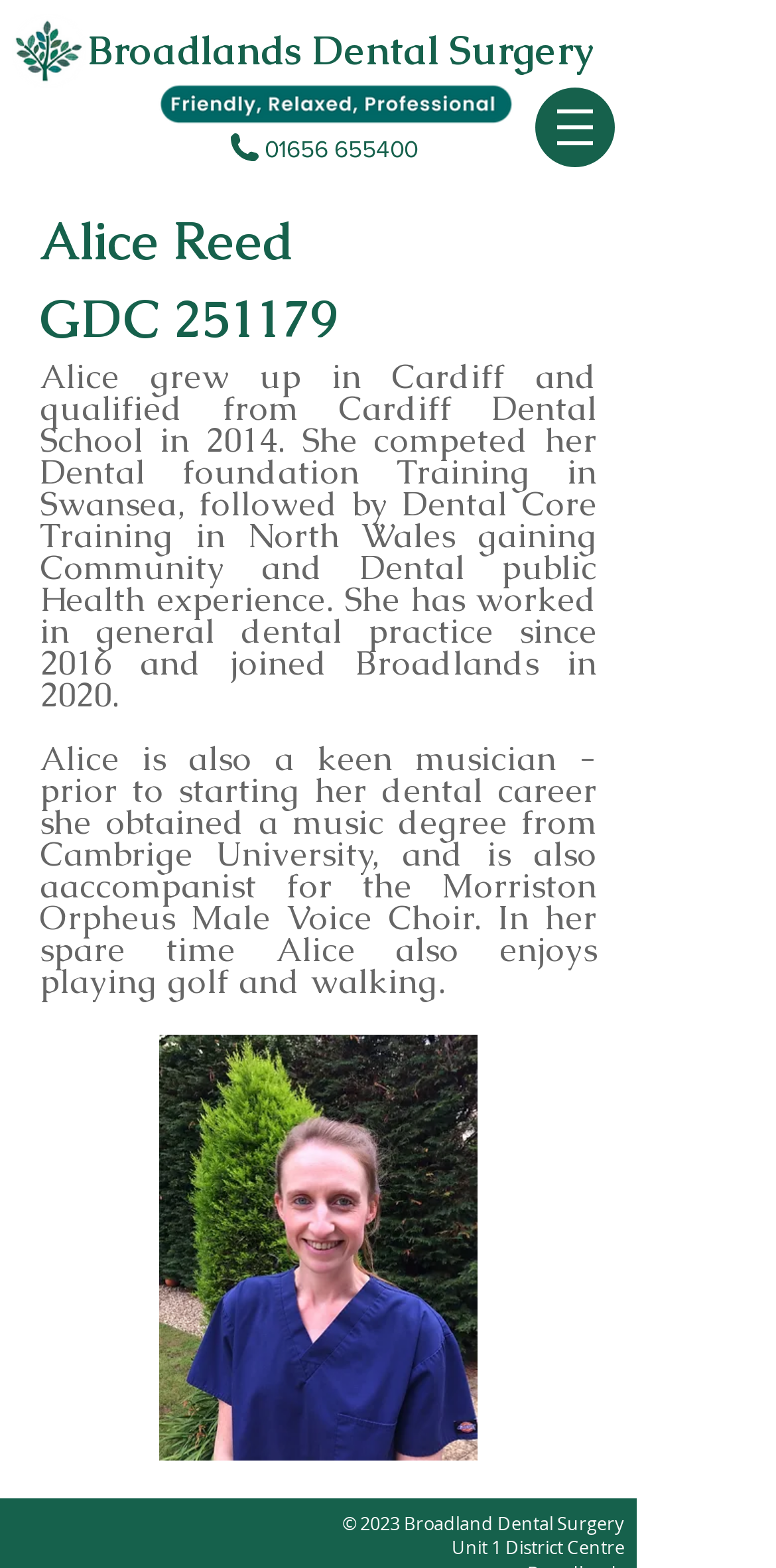What is Alice's hobby?
Use the information from the screenshot to give a comprehensive response to the question.

Alice's hobby can be found in the detailed text about Alice's spare time activities which mentions 'playing golf and walking'.